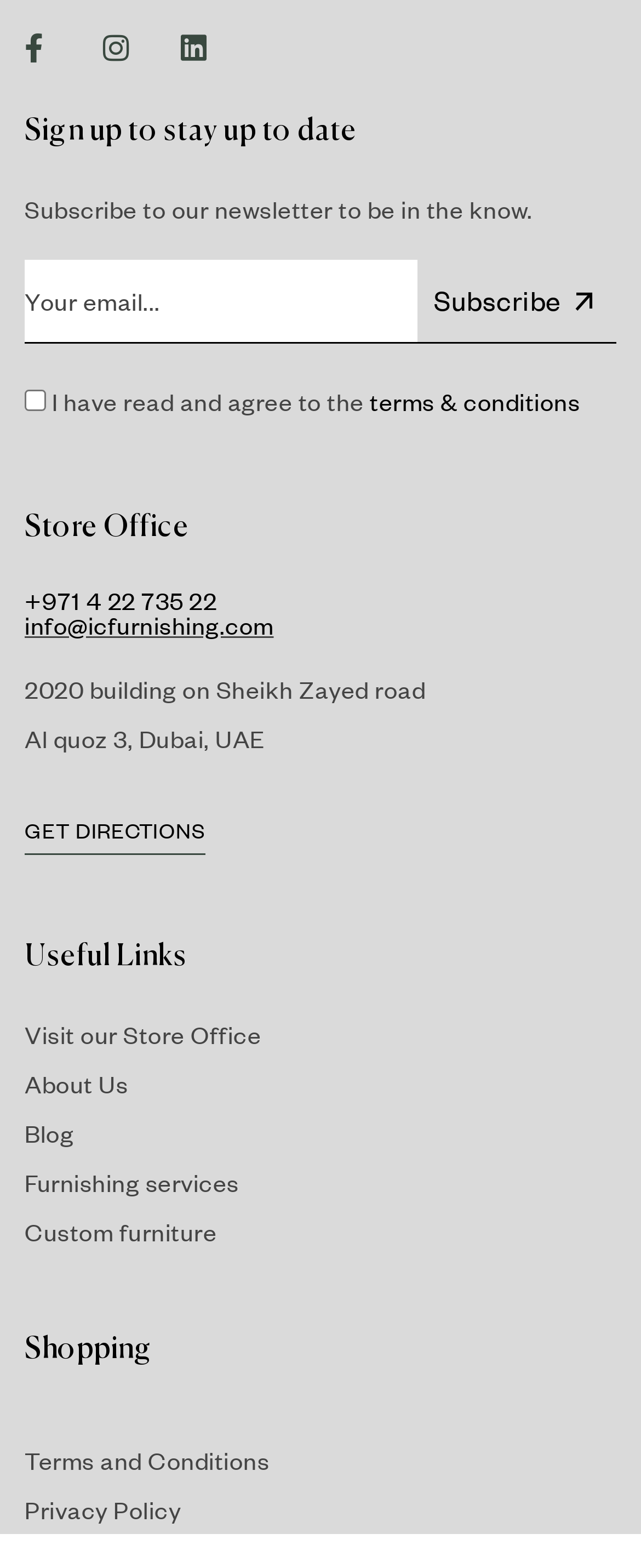Using the details from the image, please elaborate on the following question: What are the useful links provided on the webpage?

The useful links provided on the webpage are 'Visit our Store Office', 'About Us', 'Blog', 'Furnishing services', 'Custom furniture', and others, which are listed under the heading 'Useful Links'.